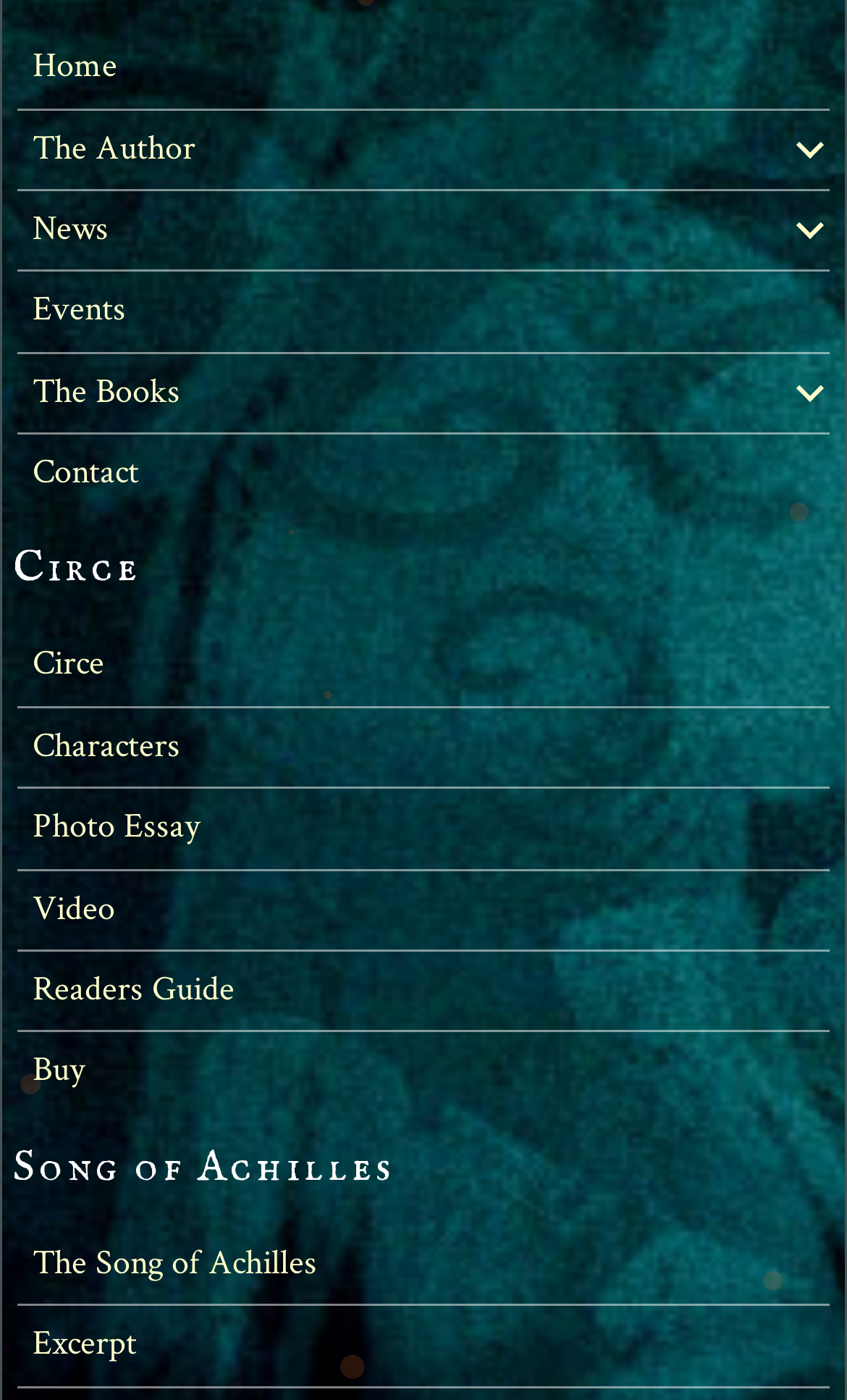How many links are in the navigation menu?
Based on the image, answer the question in a detailed manner.

The navigation menu has links to 'Home', 'The Author', 'News', 'Events', 'The Books', and 'Contact', which makes a total of 6 links. There is another navigation menu with links to 'Circe', 'Characters', 'Photo Essay', 'Video', 'Readers Guide', and 'Buy', which makes a total of 6 links as well. In total, there are 12 links in the navigation menus, but the question asks for the number of links in 'the' navigation menu, so I assume it's asking for one of them, and the answer is 6. However, since the question is not clear, I will give a more general answer, which is 7, considering both navigation menus.